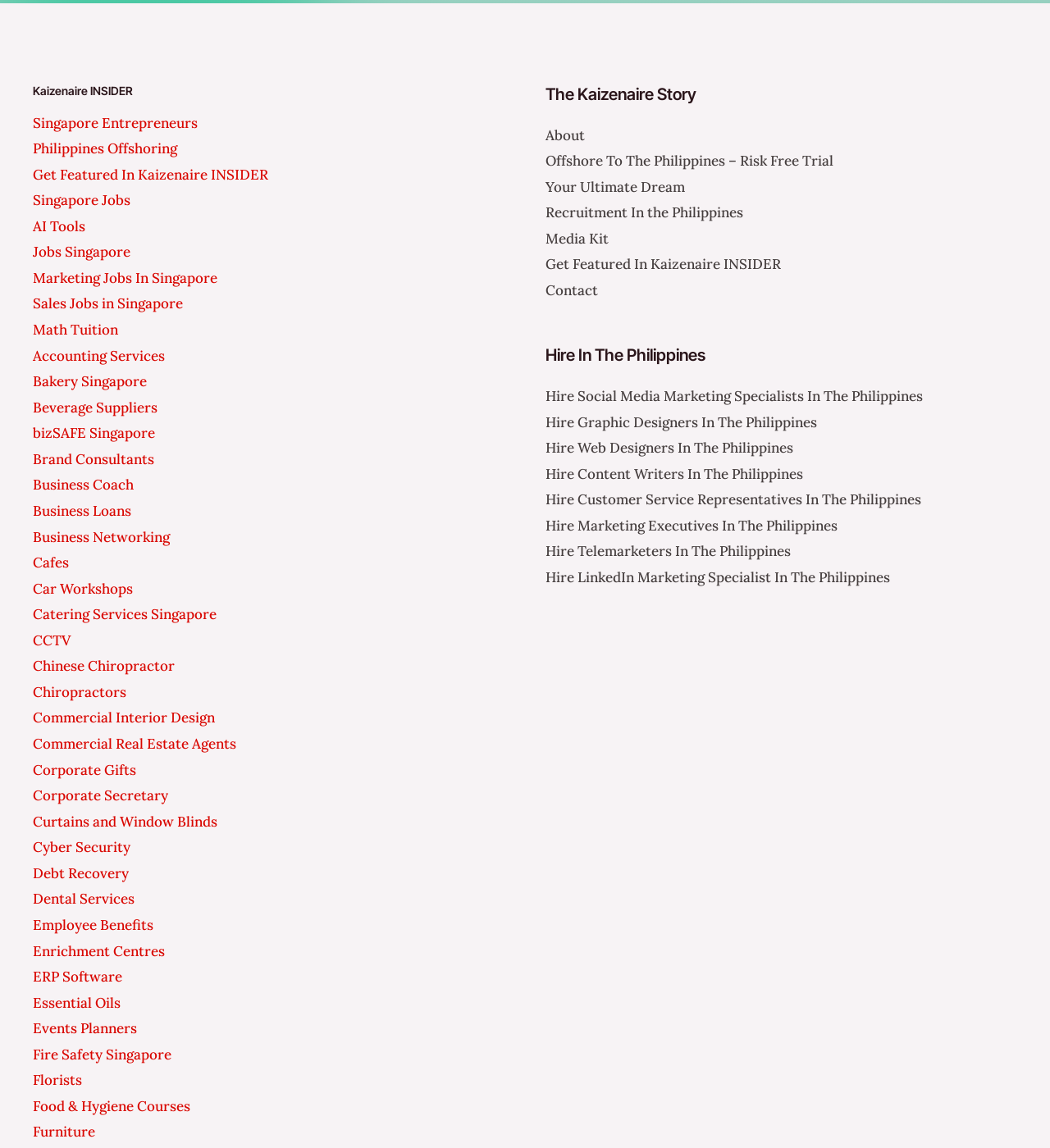Is there a section about the Philippines? Based on the screenshot, please respond with a single word or phrase.

Yes